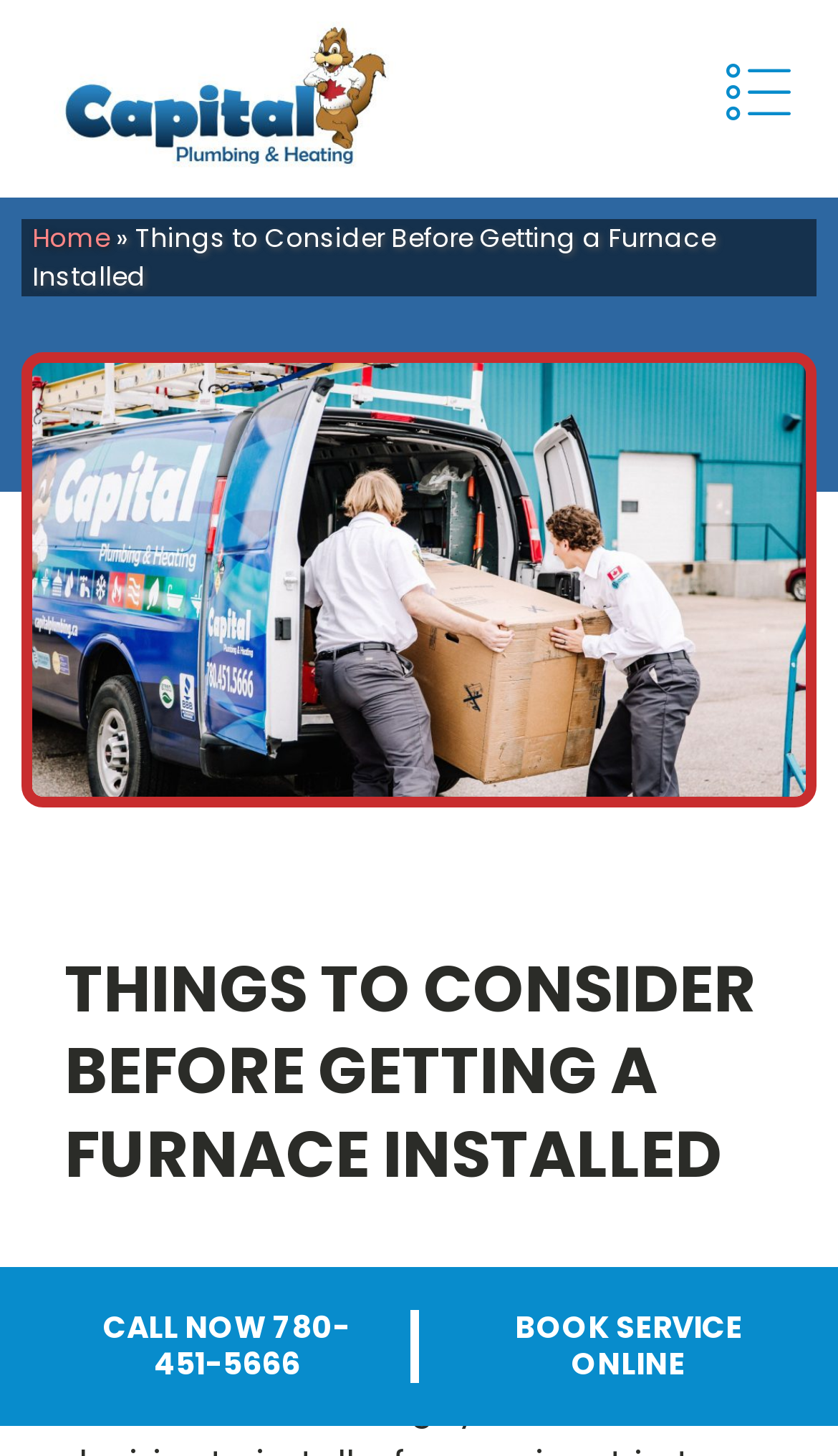What is the phone number to call for service?
Look at the image and respond with a single word or a short phrase.

780-451-5666